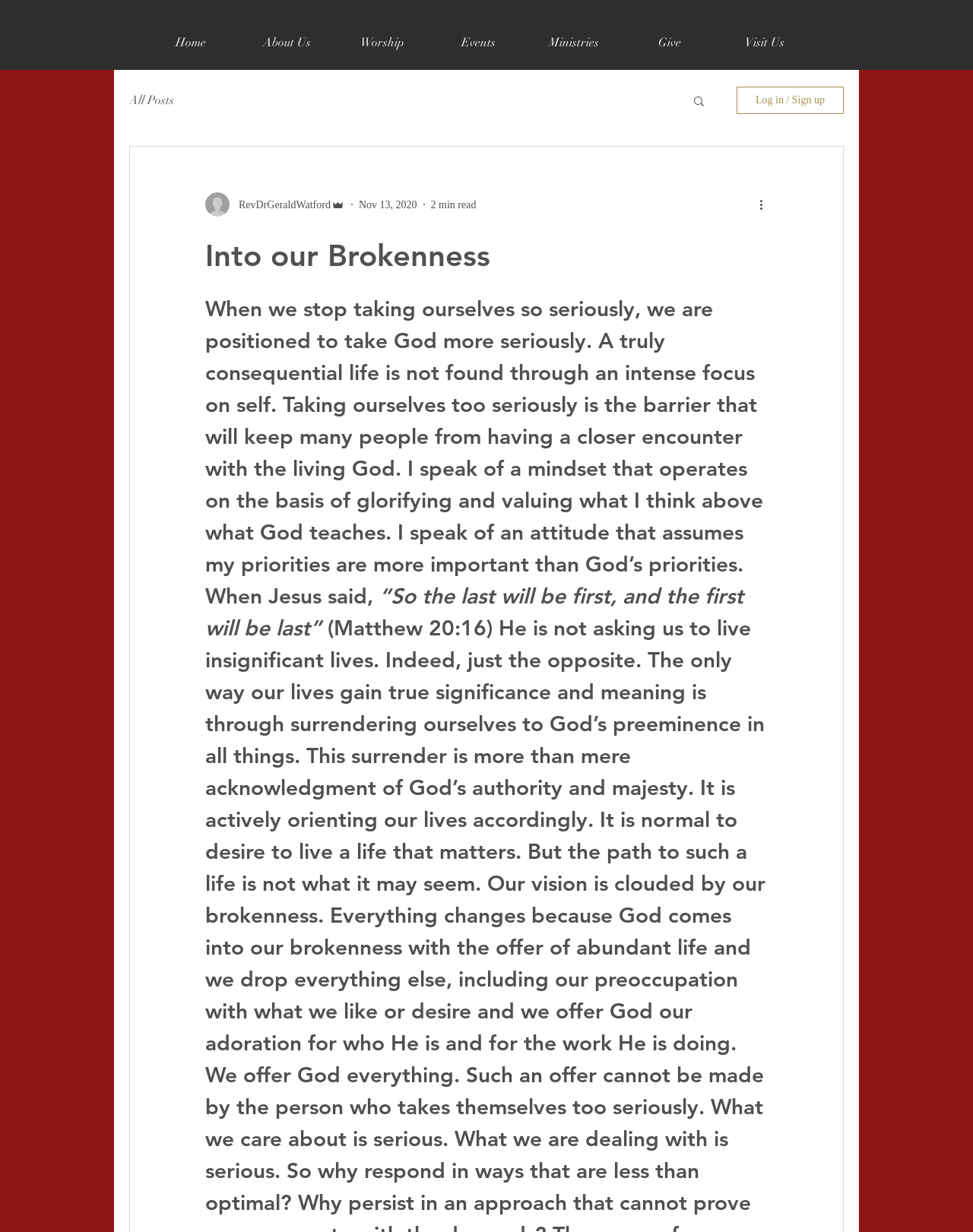Locate the bounding box coordinates of the segment that needs to be clicked to meet this instruction: "Click on the 'Contact' link".

None